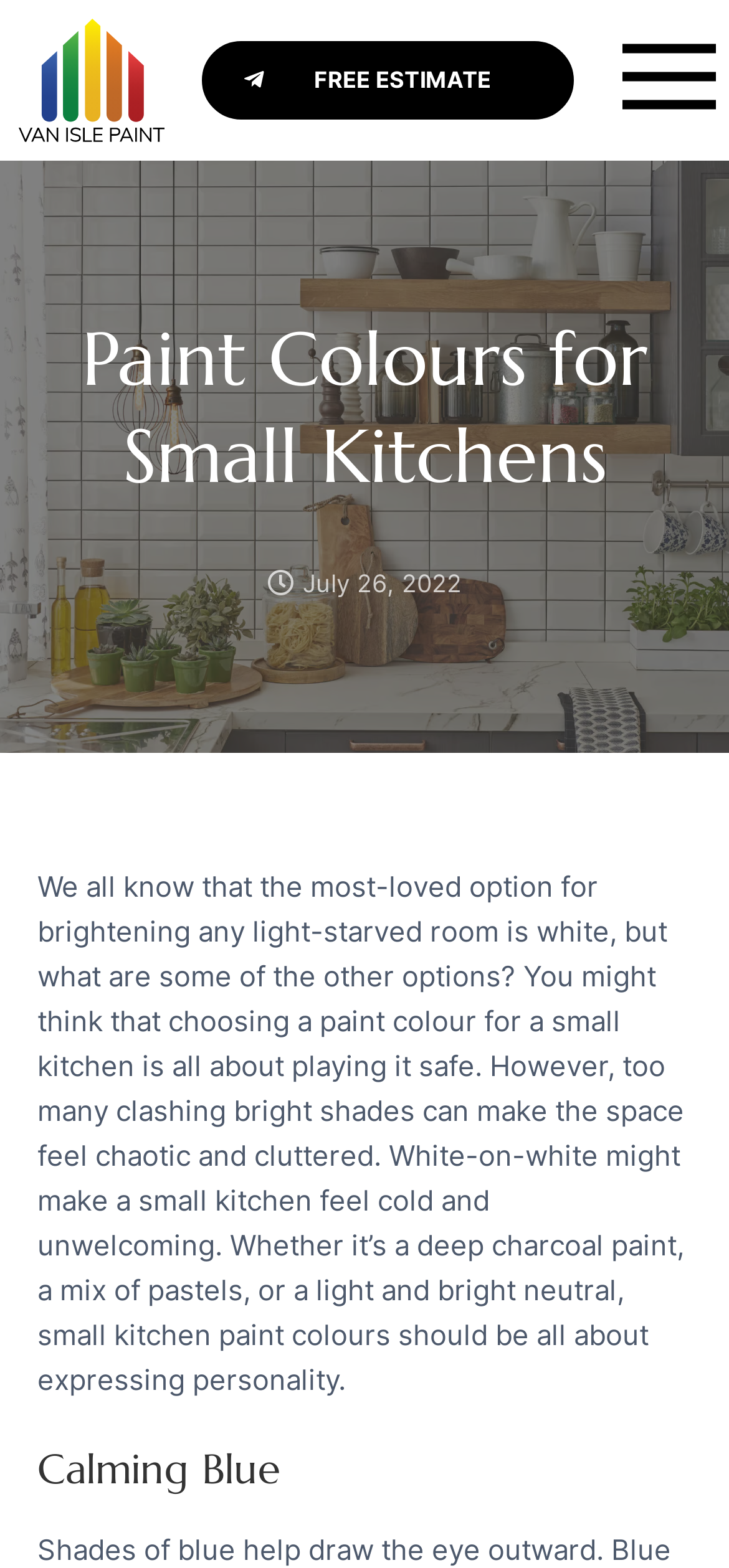Provide a brief response to the question below using one word or phrase:
What is the date of the blog post?

July 26, 2022